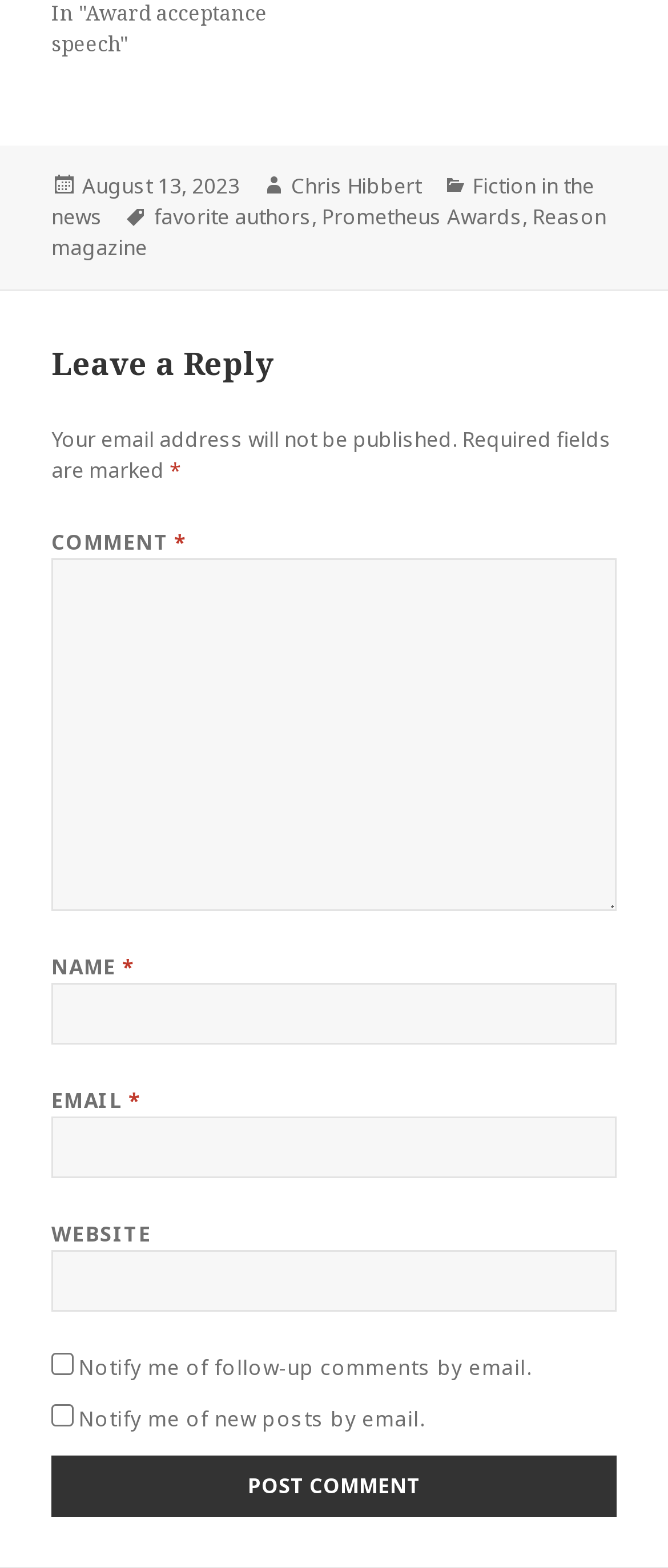Locate the bounding box coordinates of the clickable area needed to fulfill the instruction: "Enter your name".

[0.077, 0.626, 0.923, 0.666]